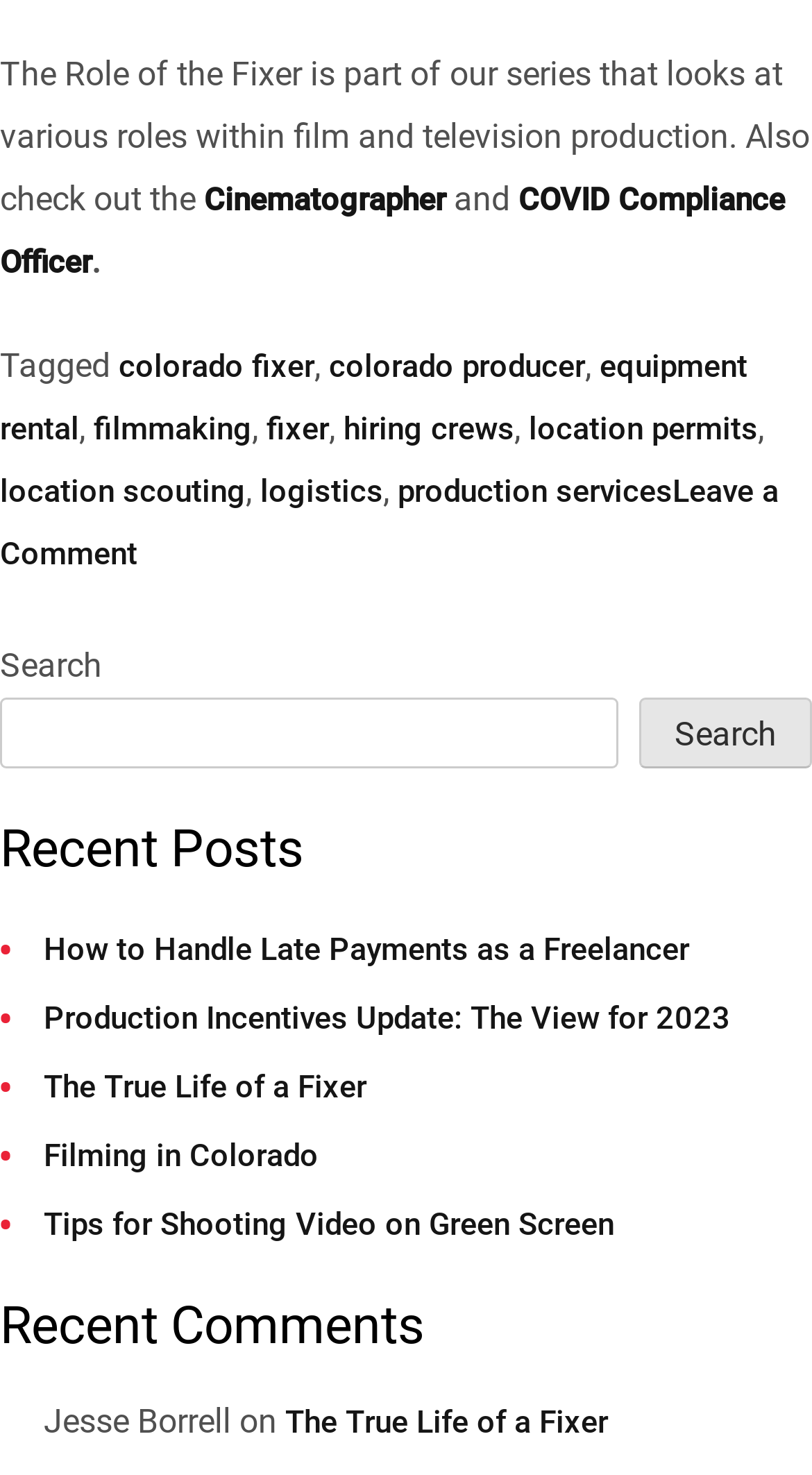Determine the bounding box coordinates of the region that needs to be clicked to achieve the task: "Read the article about How to Handle Late Payments as a Freelancer".

[0.054, 0.63, 0.849, 0.656]